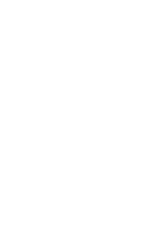Who is the target audience for this book?
Give a single word or phrase answer based on the content of the image.

Students and practitioners